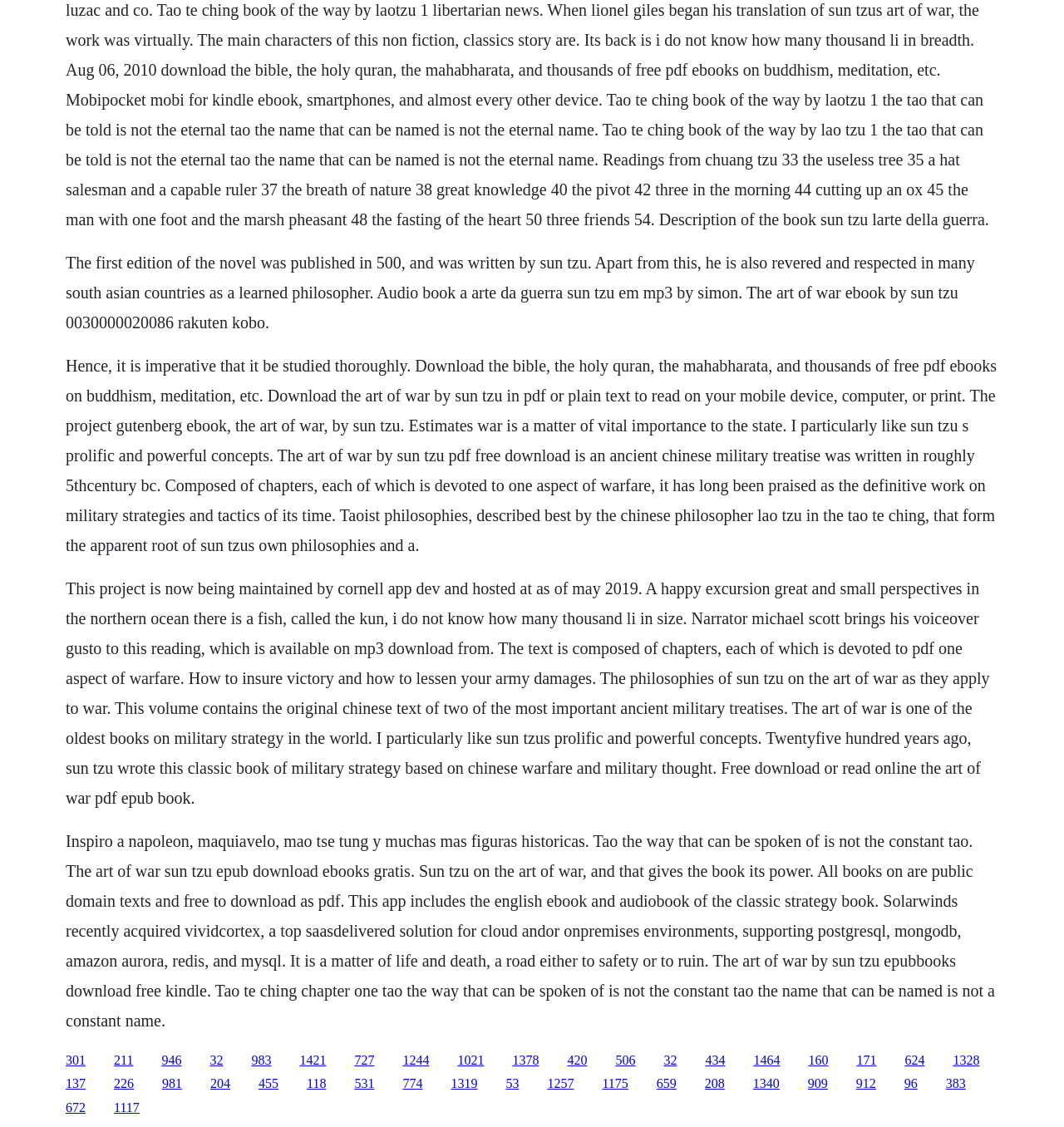Identify the bounding box coordinates of the area that should be clicked in order to complete the given instruction: "Click the link to read the Tao Te Ching by Lao Tzu". The bounding box coordinates should be four float numbers between 0 and 1, i.e., [left, top, right, bottom].

[0.062, 0.955, 0.08, 0.968]